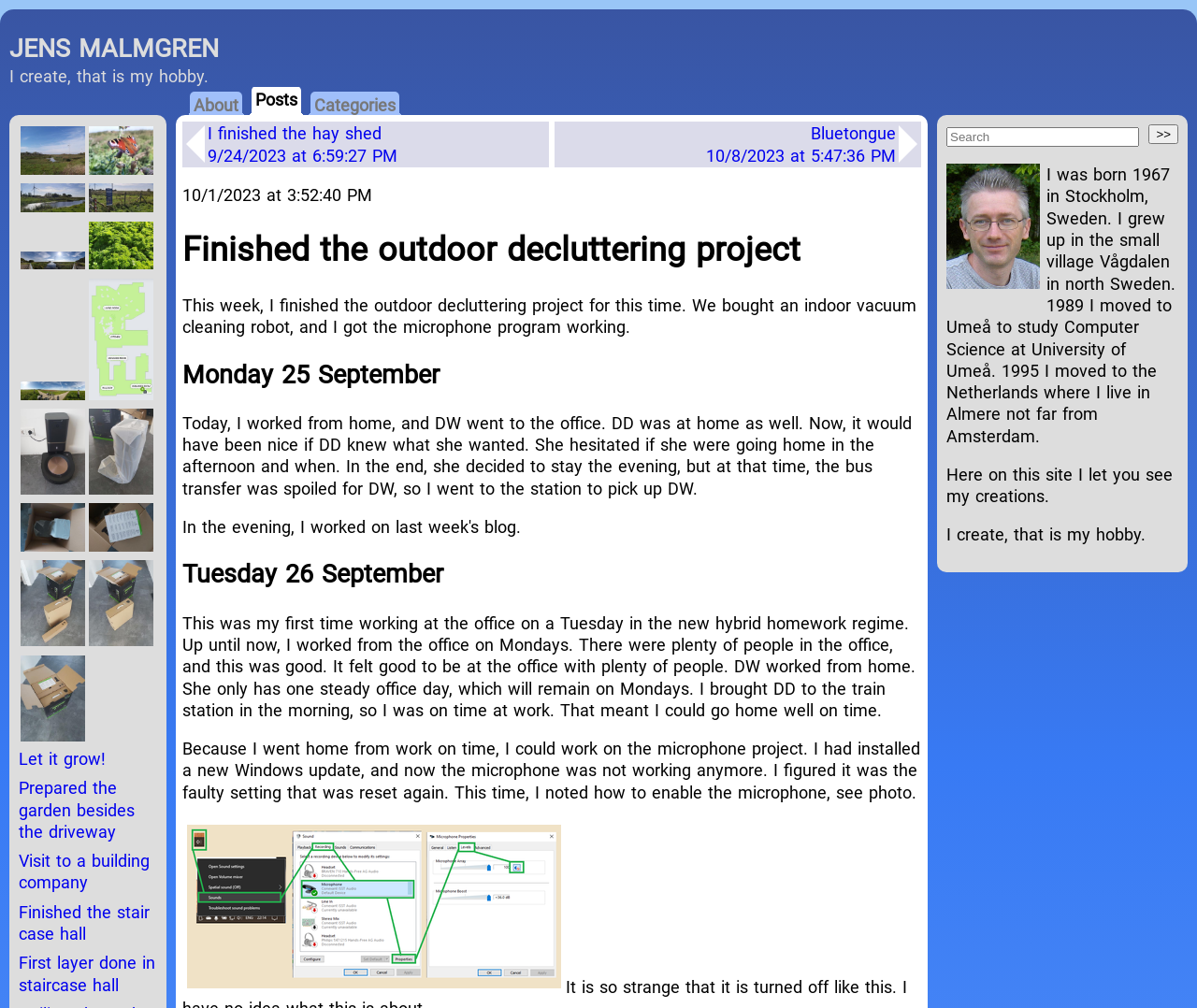What is the name of the author?
Answer the question in as much detail as possible.

The name of the author is Jens Malmgren, as shown at the top of the webpage, where it is written 'JENS MALMGREN'.